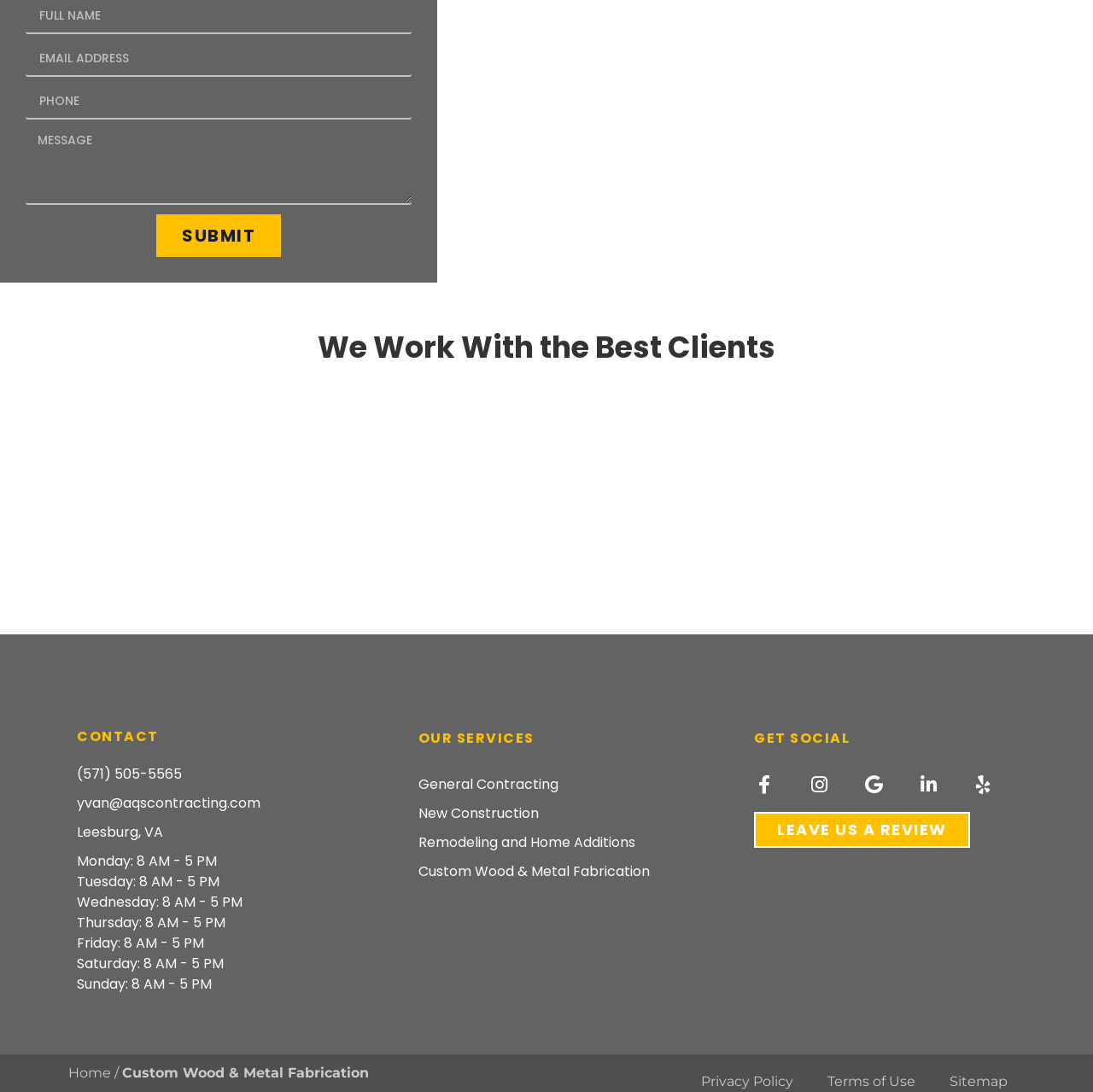Given the content of the image, can you provide a detailed answer to the question?
What are the company's business hours?

I found the business hours by looking at the section that lists the days of the week, where it is stated that the company is open from 8 AM to 5 PM every day.